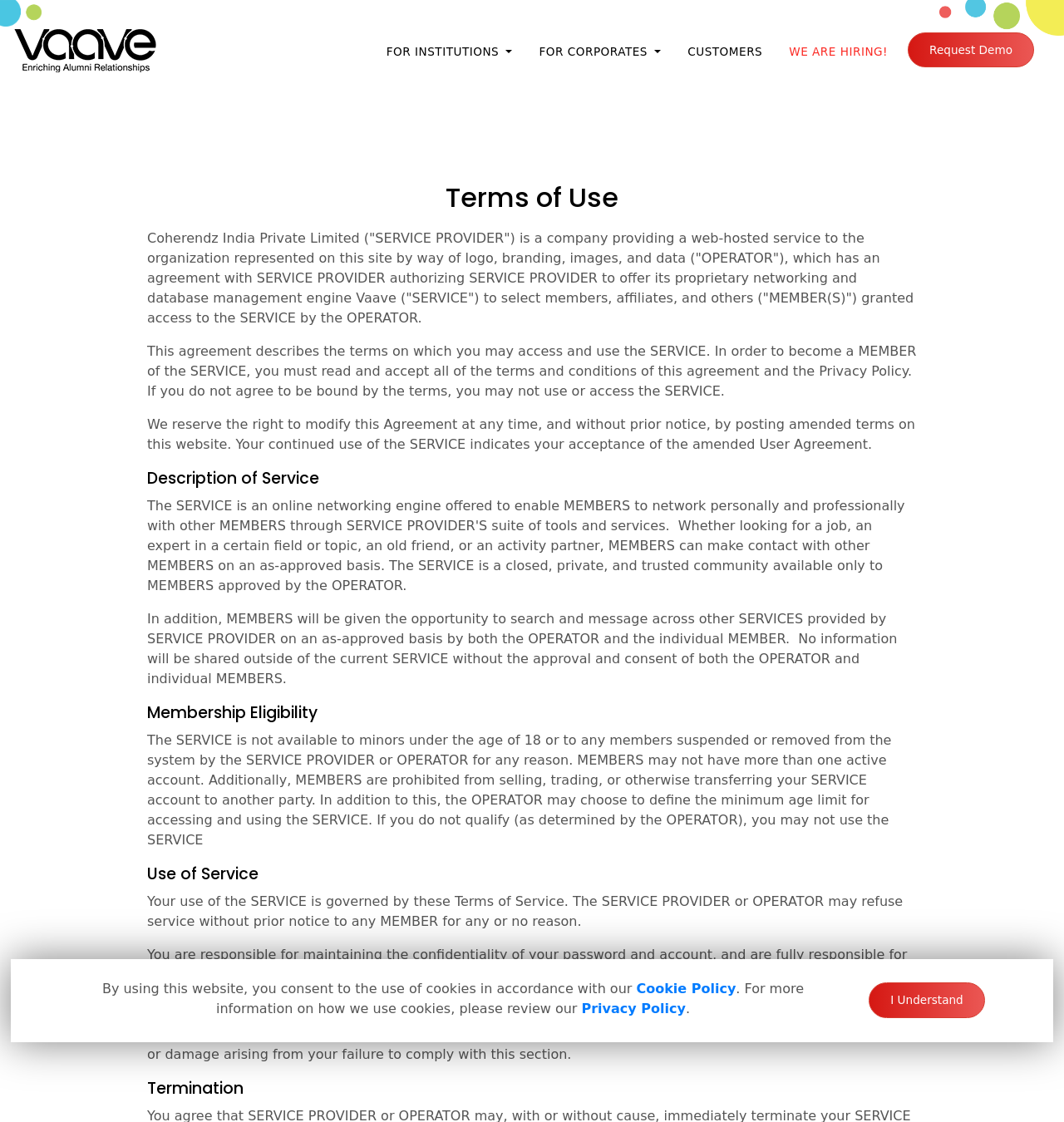Determine the bounding box coordinates of the section I need to click to execute the following instruction: "Click the 'Request Demo' link". Provide the coordinates as four float numbers between 0 and 1, i.e., [left, top, right, bottom].

[0.853, 0.029, 0.972, 0.06]